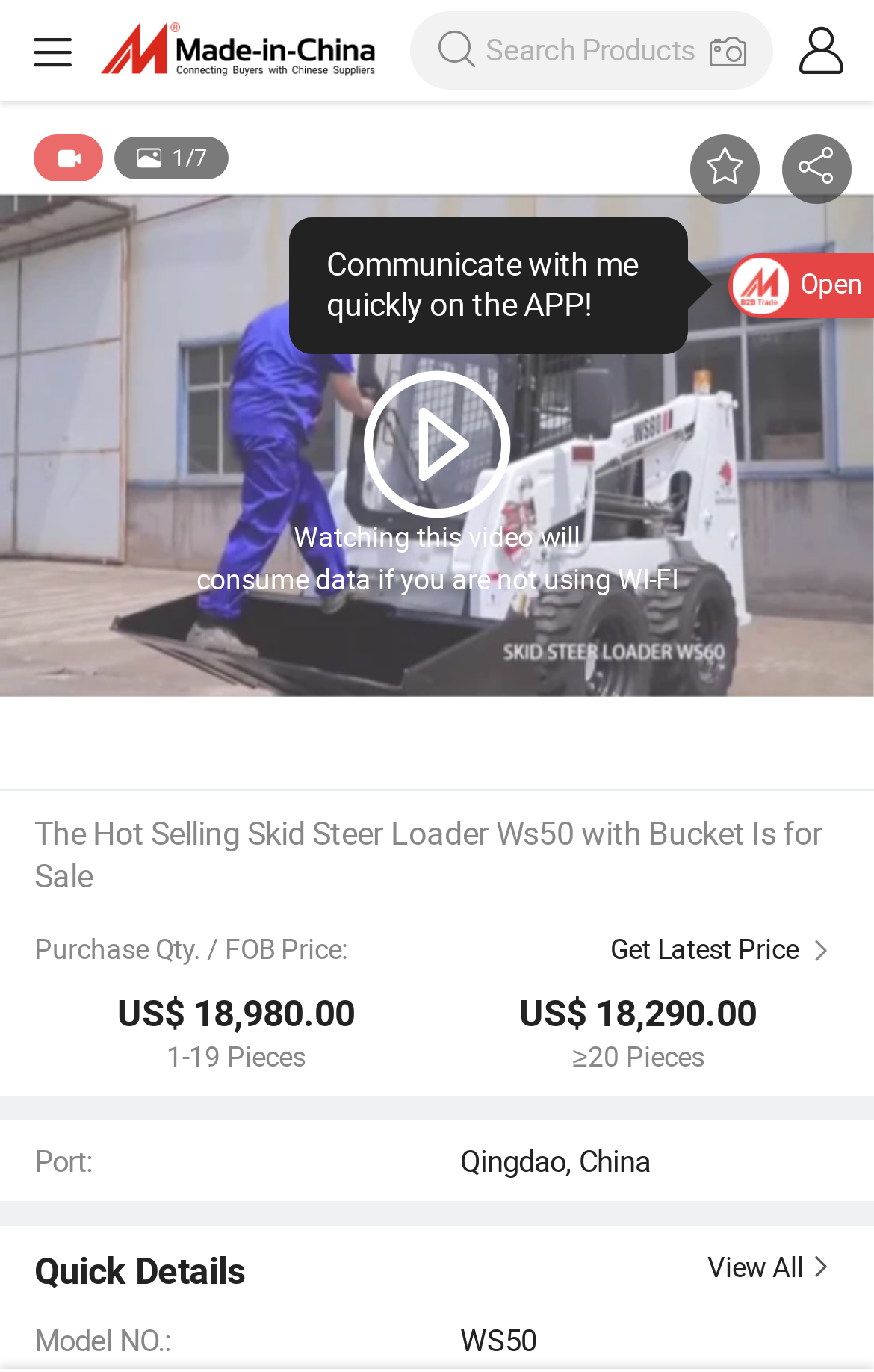Refer to the element description name="picture" and identify the corresponding bounding box in the screenshot. Format the coordinates as (top-left x, top-left y, bottom-right x, bottom-right y) with values in the range of 0 to 1.

[0.812, 0.018, 0.853, 0.058]